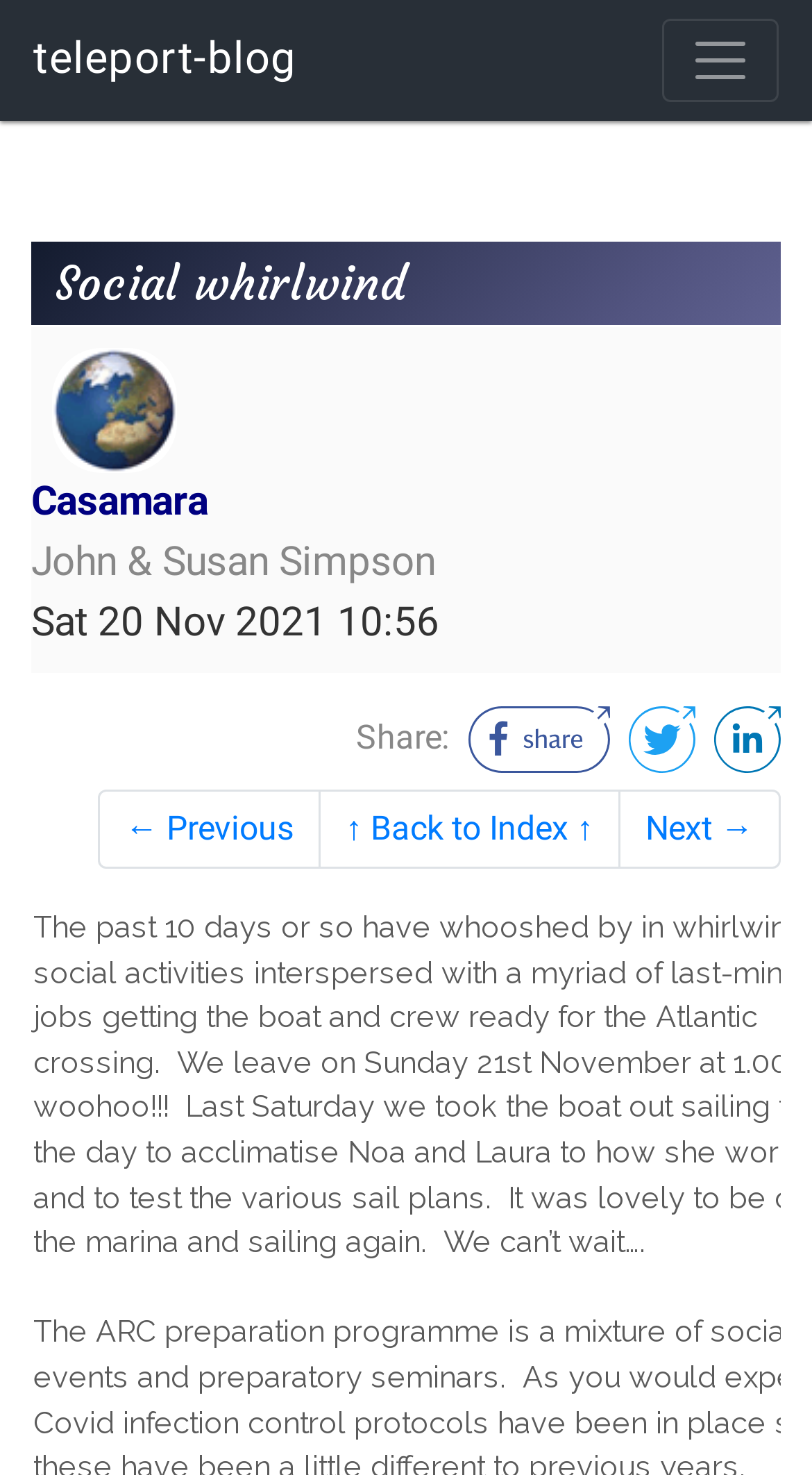Find the coordinates for the bounding box of the element with this description: "parent_node: Share:".

[0.879, 0.486, 0.962, 0.513]